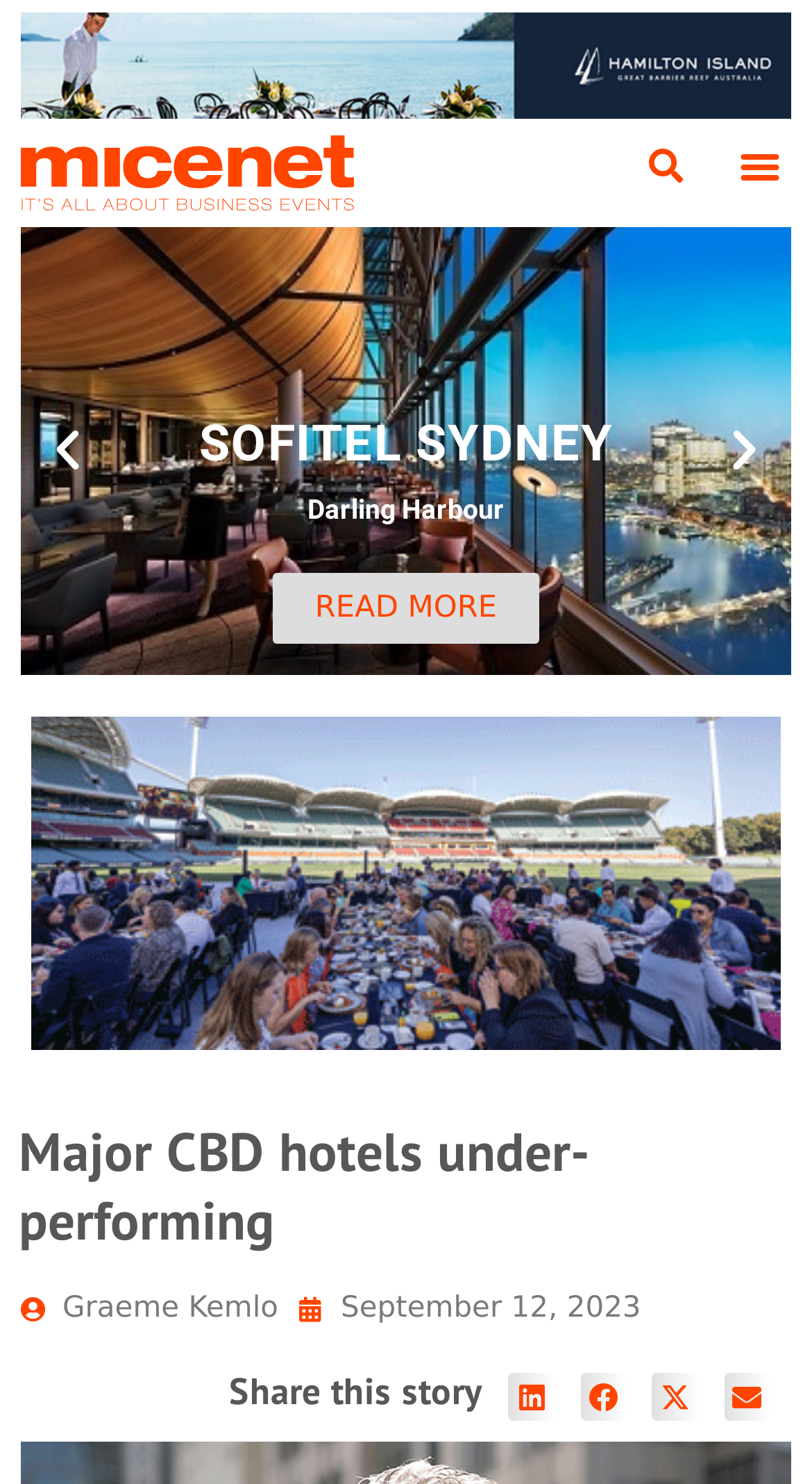When was the article published?
Using the information from the image, answer the question thoroughly.

I found the answer by looking at the StaticText element with the text 'September 12, 2023', which is likely to be the publication date of the article.